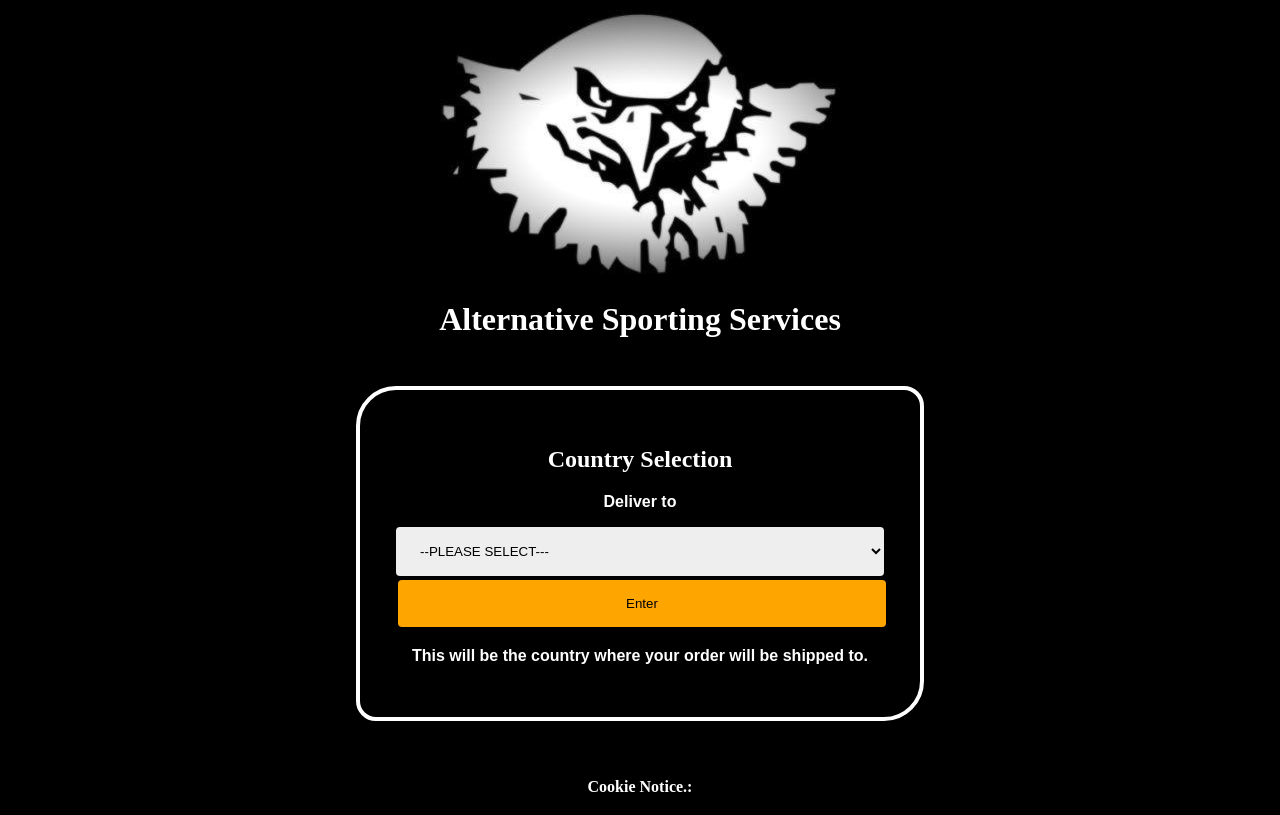What is the topic of the cookie notice? Refer to the image and provide a one-word or short phrase answer.

Cookie notice